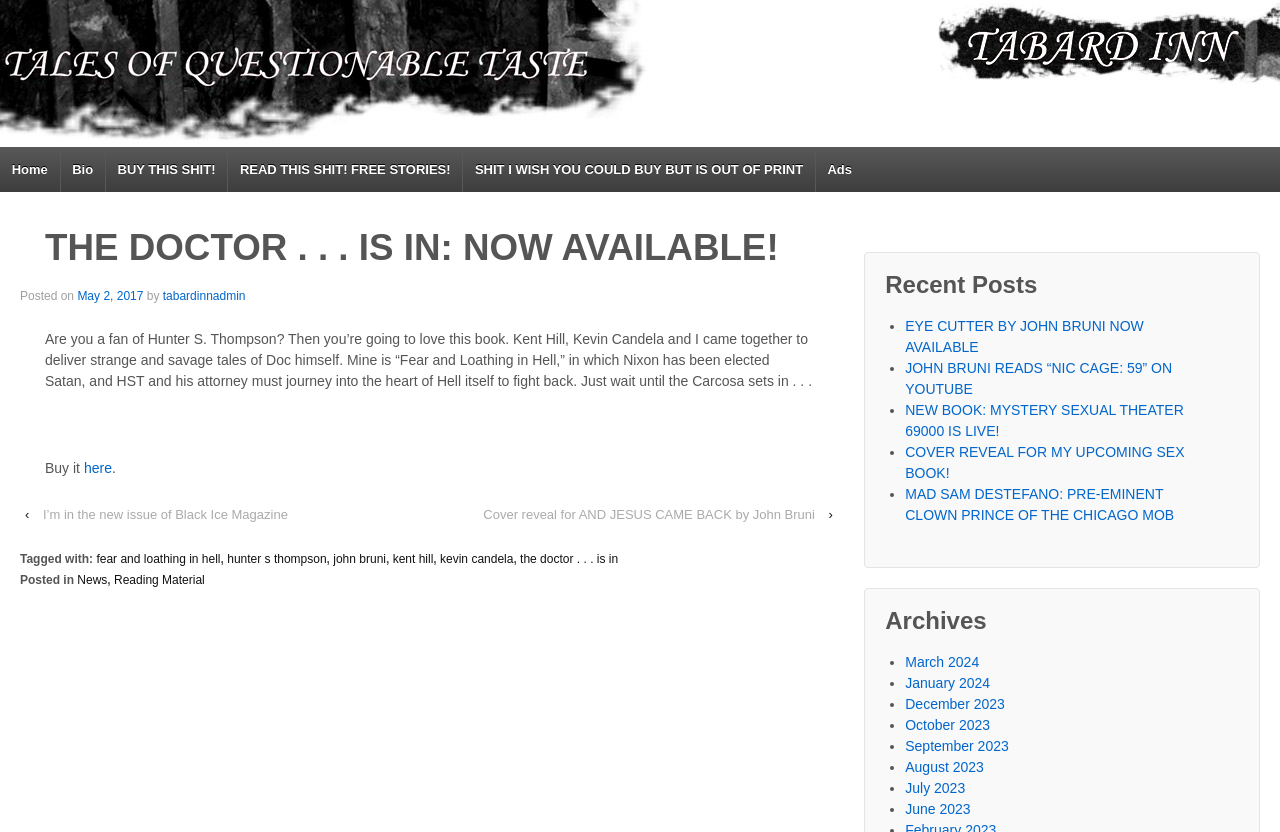How many recent posts are listed?
Refer to the image and provide a thorough answer to the question.

I found the answer by looking at the list of links with the class 'ListMarker' and counting the number of items, which is 5.